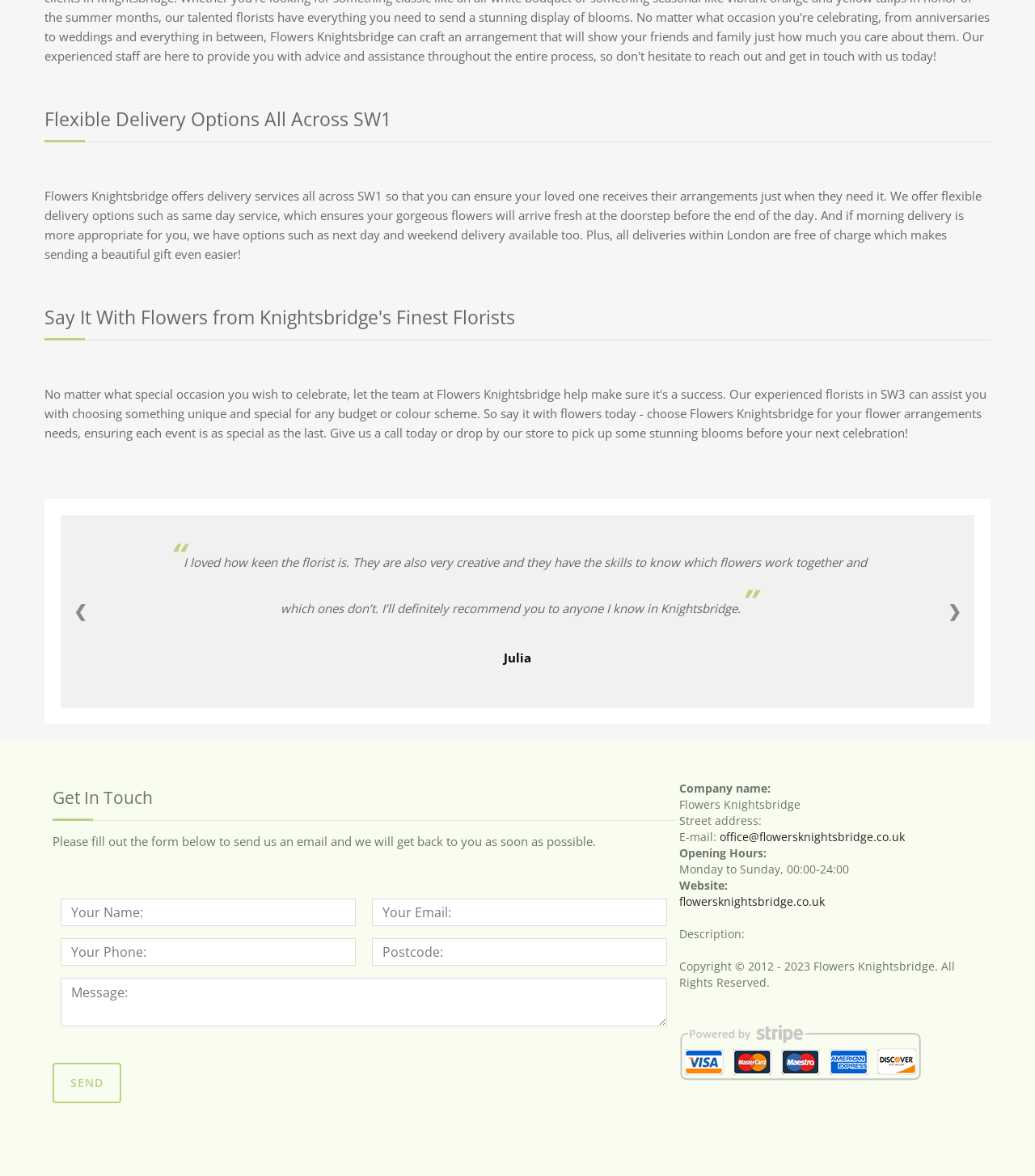What is the email address of the florist?
Please give a well-detailed answer to the question.

The email address of the florist can be found in the company information section at the bottom of the webpage, where it is stated as 'office@flowersknightsbridge.co.uk'.